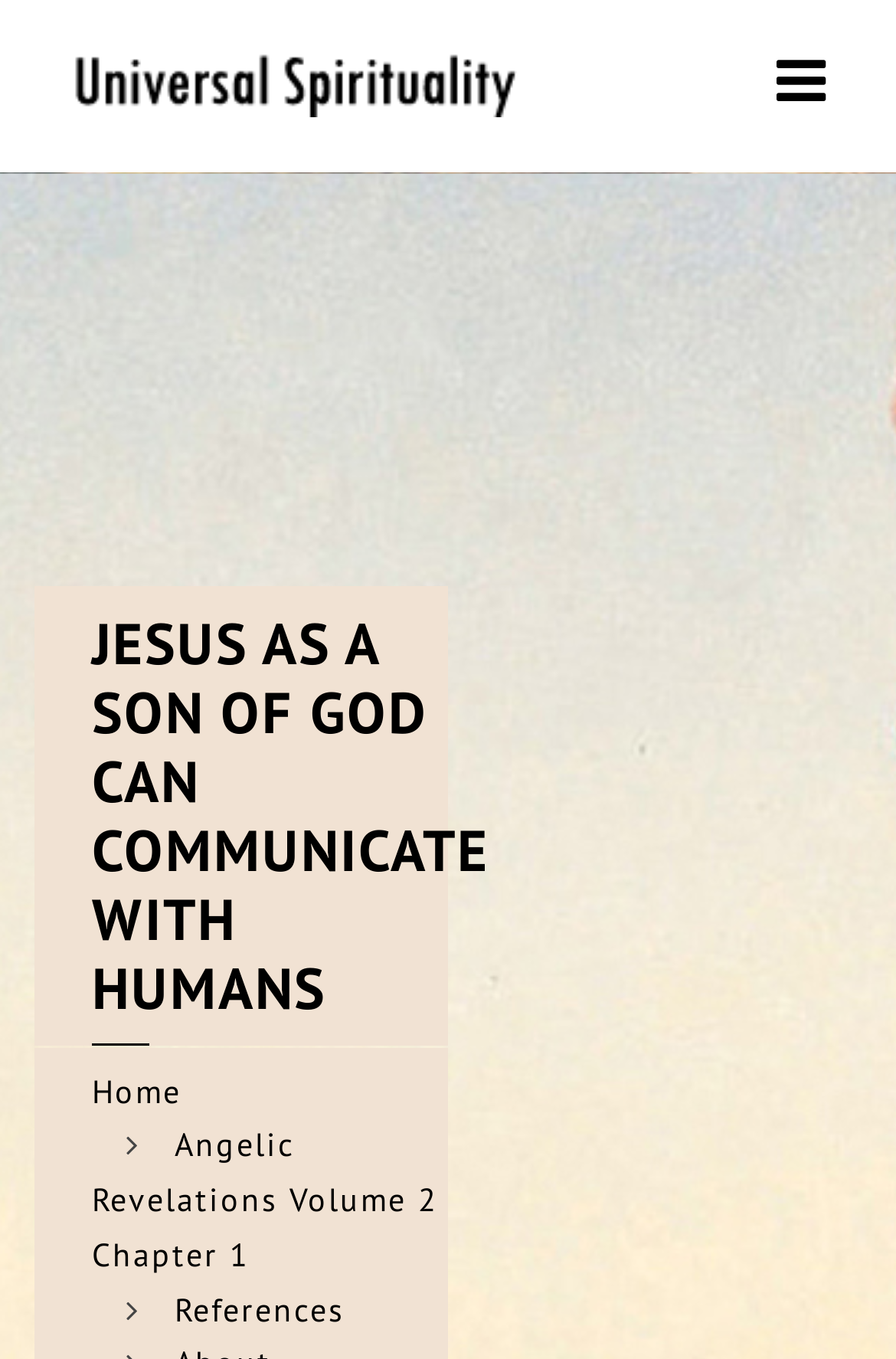Provide the bounding box coordinates for the specified HTML element described in this description: "parent_node: Navigation title="My Spiritual Journey"". The coordinates should be four float numbers ranging from 0 to 1, in the format [left, top, right, bottom].

[0.038, 0.0, 0.603, 0.118]